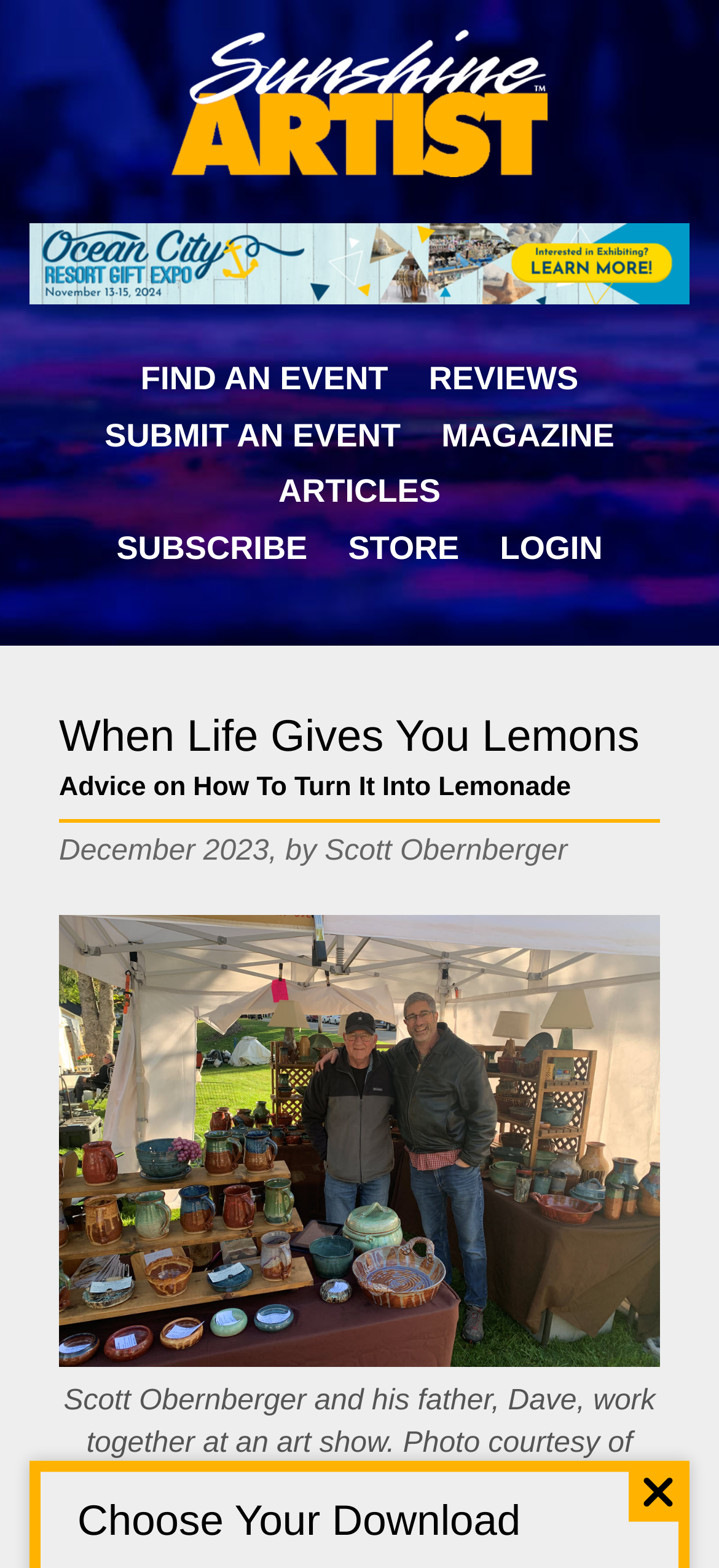Can you find the bounding box coordinates for the element that needs to be clicked to execute this instruction: "Download the eBook 'Ultimate Guide to Handcrafted Success'"? The coordinates should be given as four float numbers between 0 and 1, i.e., [left, top, right, bottom].

[0.108, 0.562, 0.725, 0.593]